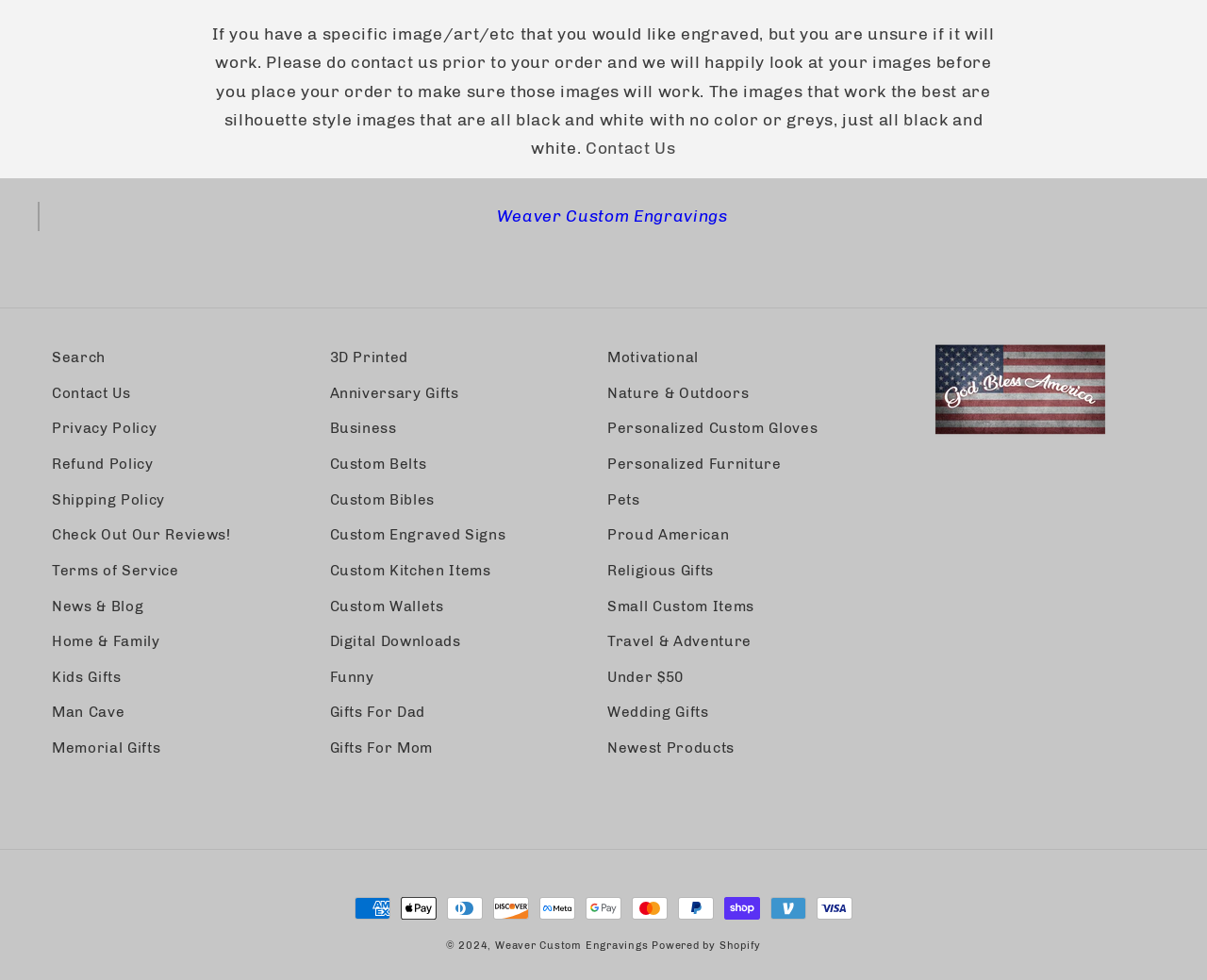Answer the question in a single word or phrase:
What year is the copyright for?

2024